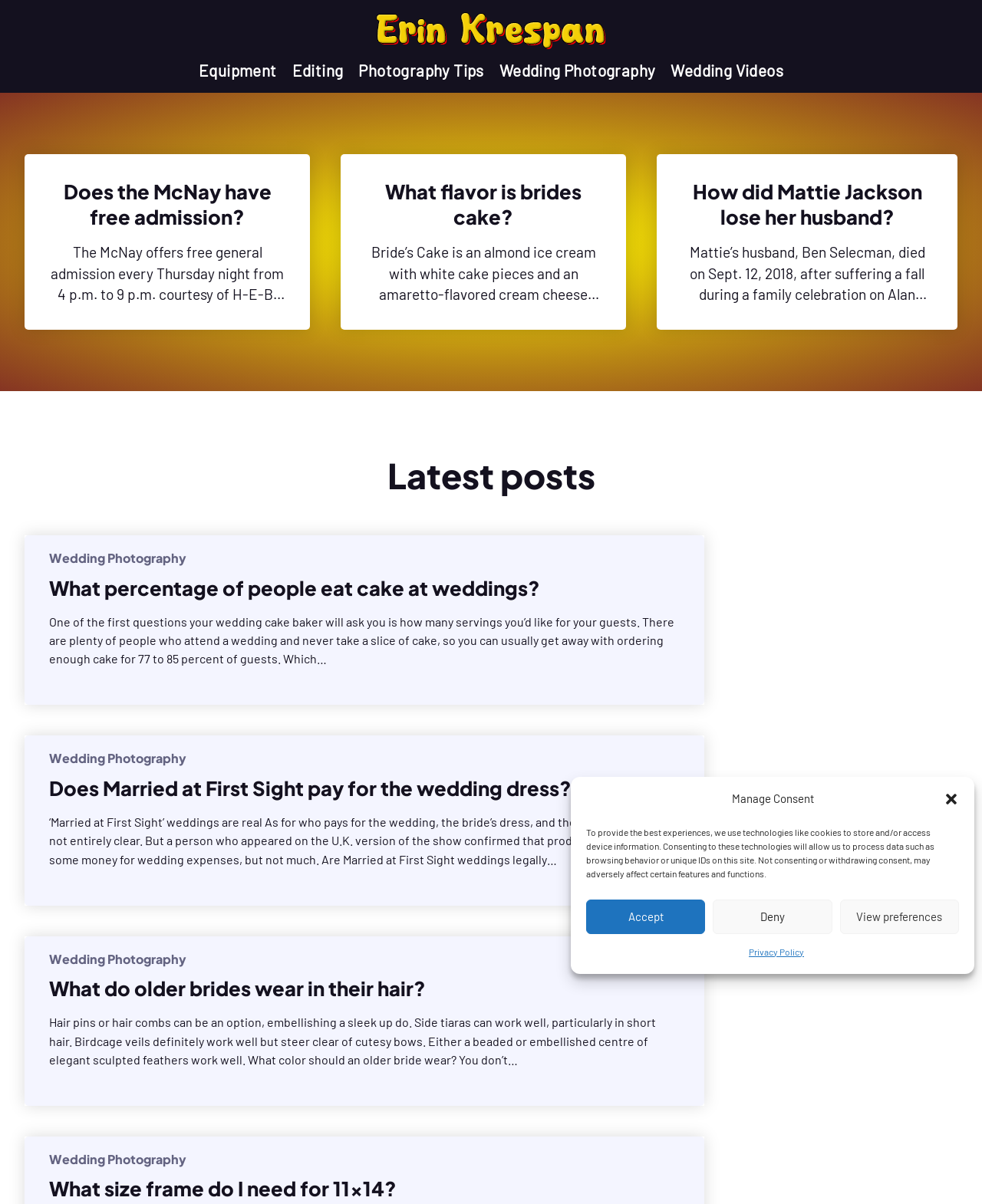Bounding box coordinates should be in the format (top-left x, top-left y, bottom-right x, bottom-right y) and all values should be floating point numbers between 0 and 1. Determine the bounding box coordinate for the UI element described as: Editing

[0.297, 0.051, 0.35, 0.067]